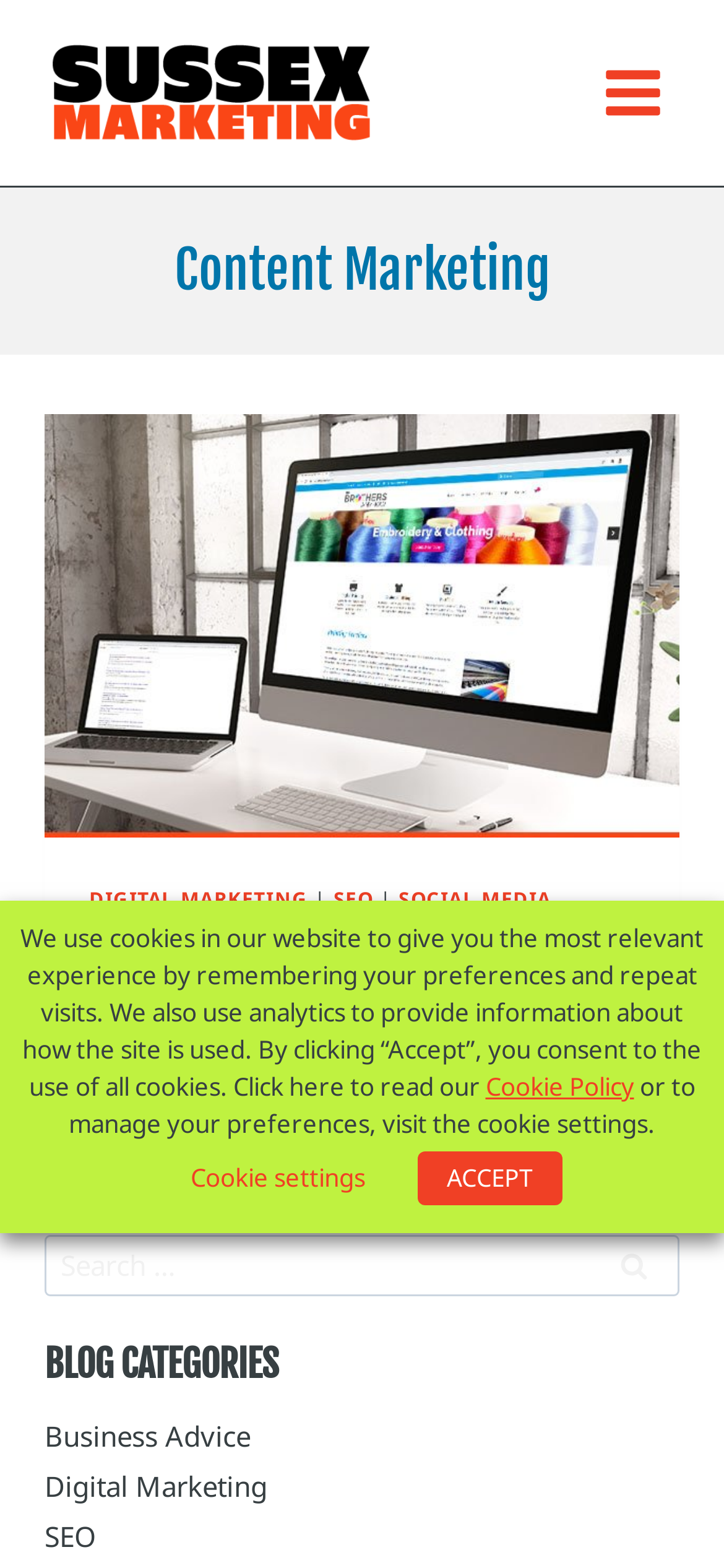How many categories are listed under BLOG CATEGORIES?
From the details in the image, answer the question comprehensively.

Under the heading 'BLOG CATEGORIES', there are three links listed: 'Business Advice', 'Digital Marketing', and 'SEO'. Therefore, there are three categories listed.